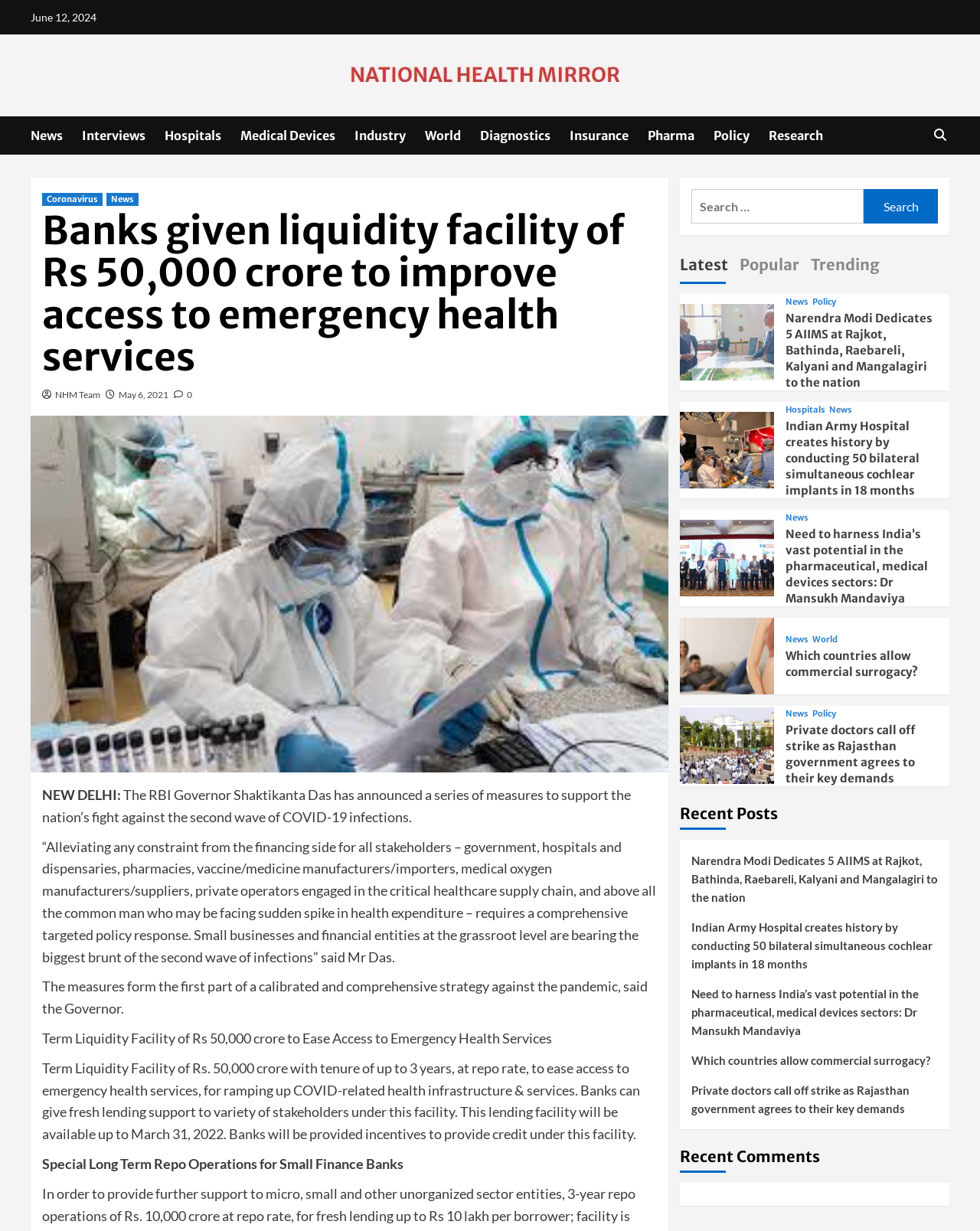Please provide a one-word or short phrase answer to the question:
What is the purpose of the Term Liquidity Facility?

To ease access to emergency health services